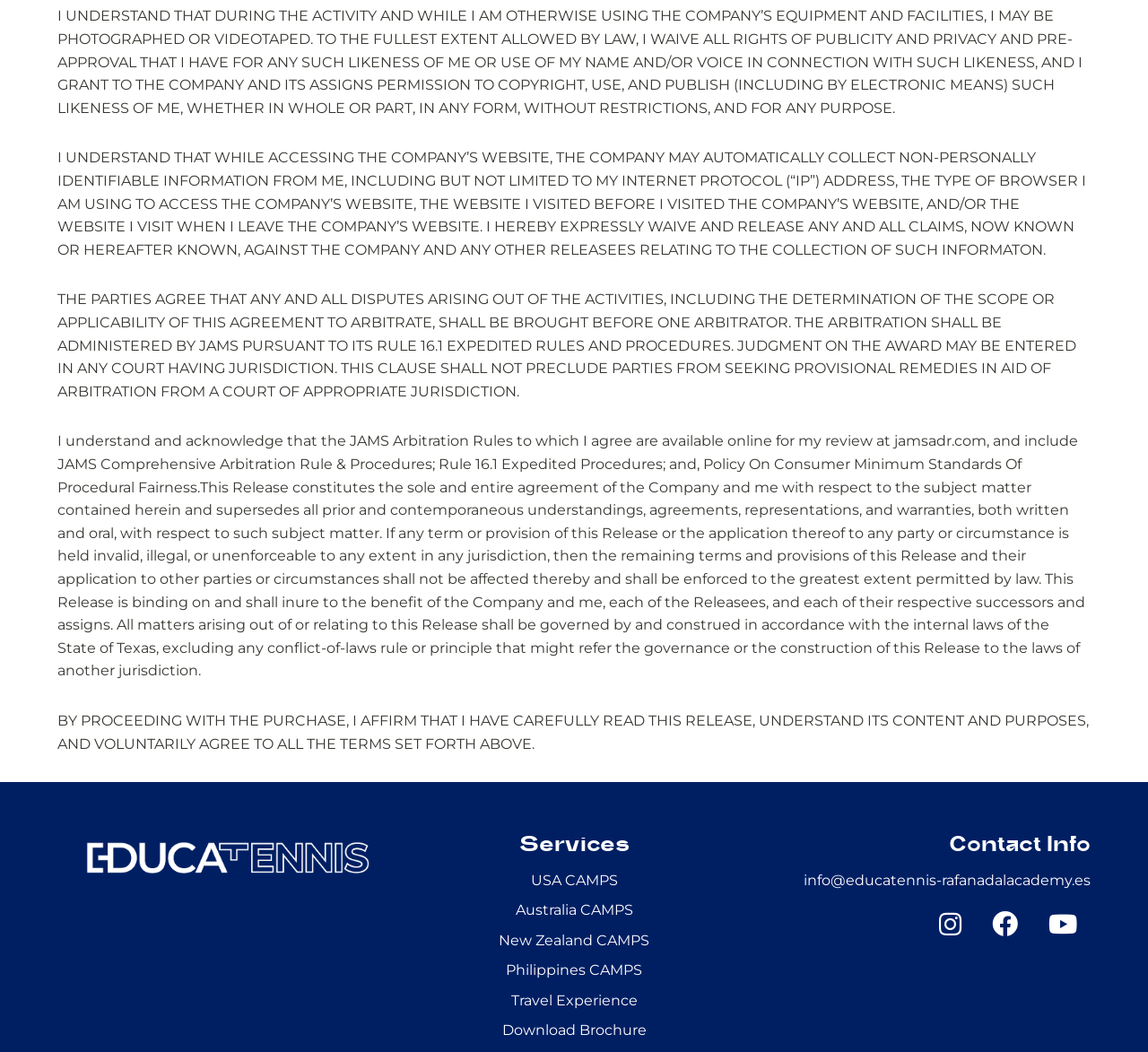What is the purpose of the text at the top of the page?
Based on the visual information, provide a detailed and comprehensive answer.

The text at the top of the page appears to be a release agreement, where the user is waiving certain rights and granting permission to the company to use their likeness and collect non-personally identifiable information.